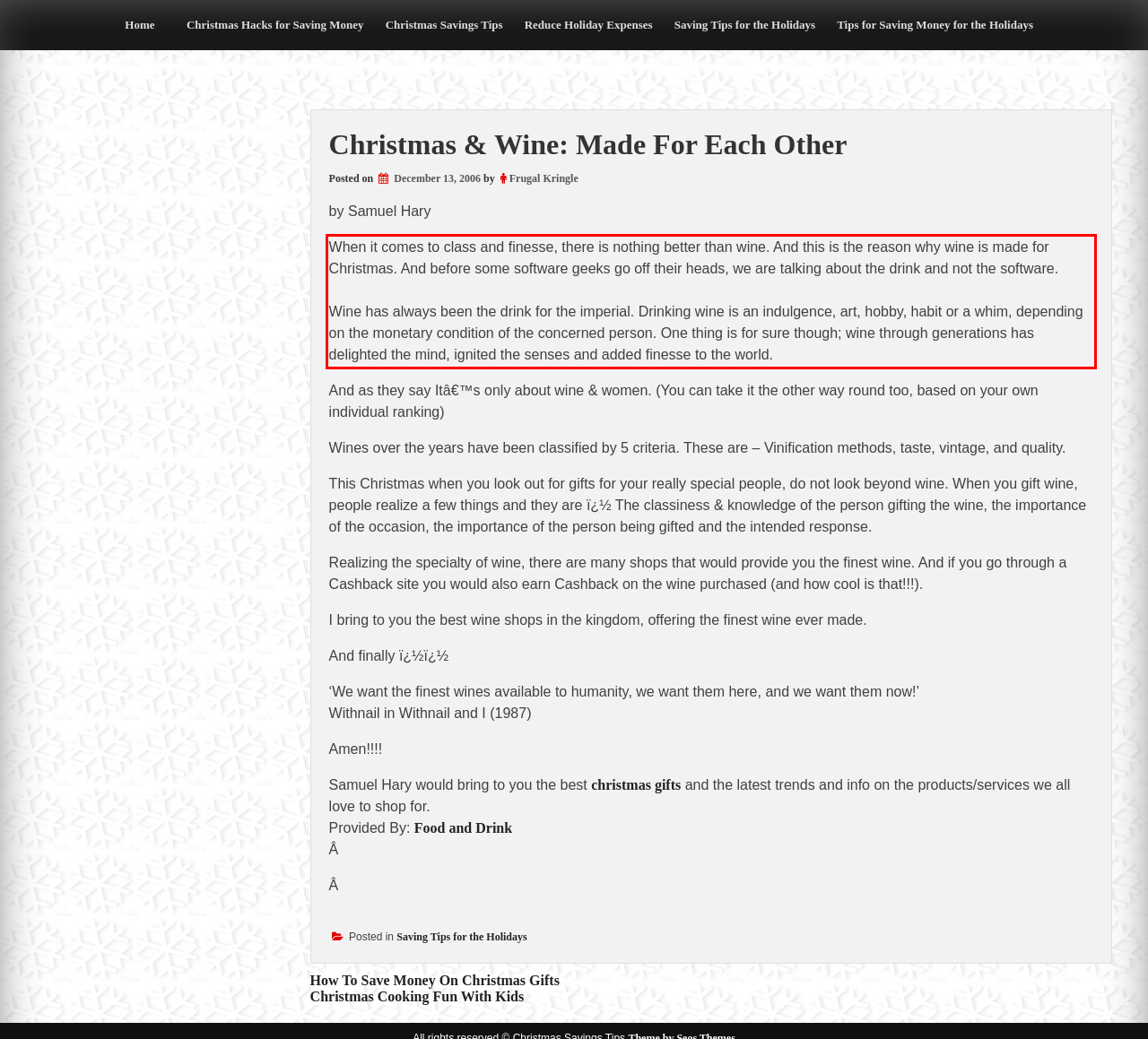Using the provided screenshot, read and generate the text content within the red-bordered area.

When it comes to class and finesse, there is nothing better than wine. And this is the reason why wine is made for Christmas. And before some software geeks go off their heads, we are talking about the drink and not the software. Wine has always been the drink for the imperial. Drinking wine is an indulgence, art, hobby, habit or a whim, depending on the monetary condition of the concerned person. One thing is for sure though; wine through generations has delighted the mind, ignited the senses and added finesse to the world.